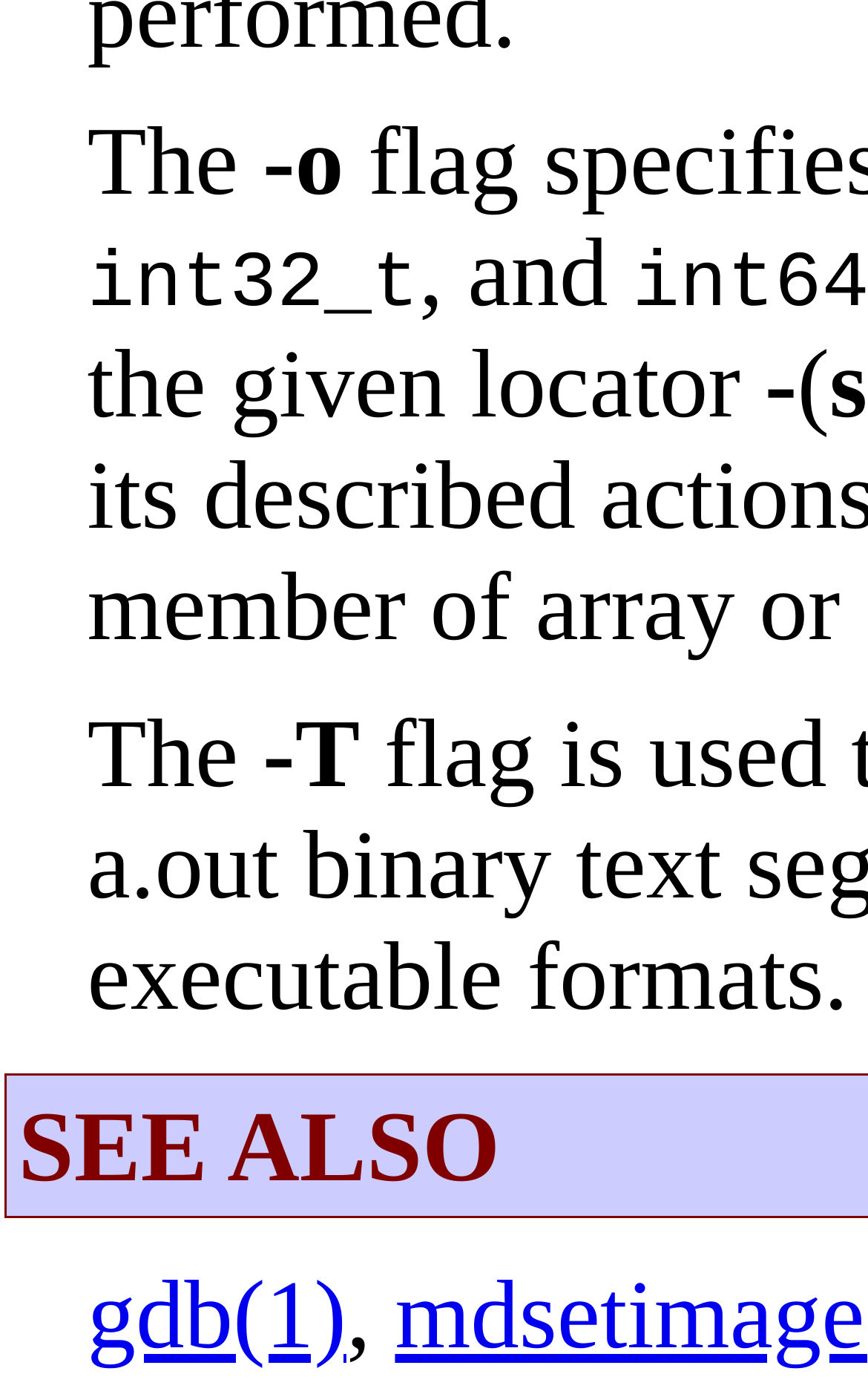Use a single word or phrase to answer the question:
How many words are in the first line of text?

2